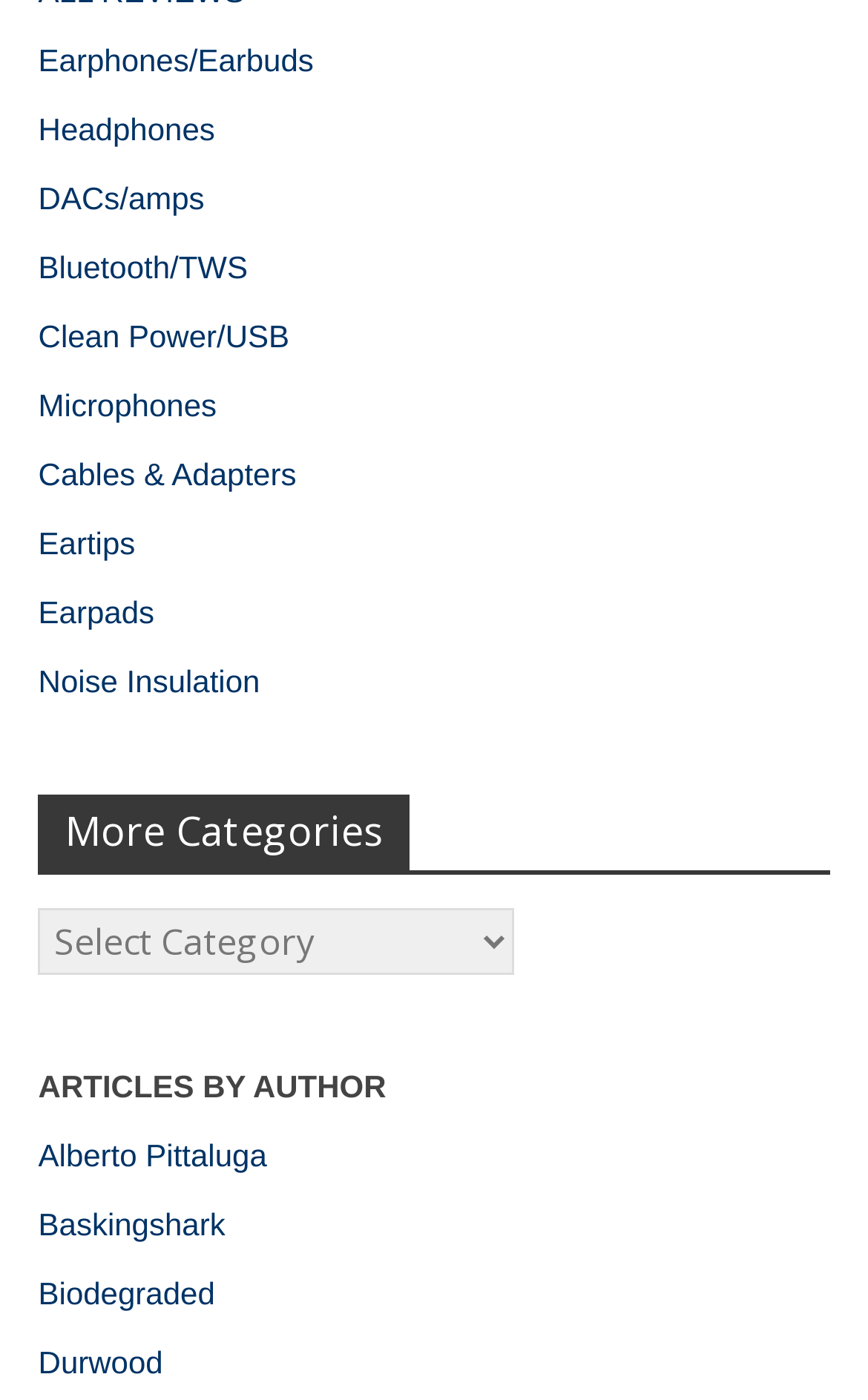Answer the question below with a single word or a brief phrase: 
Who are the authors of the articles?

Alberto Pittaluga, Baskingshark, etc.